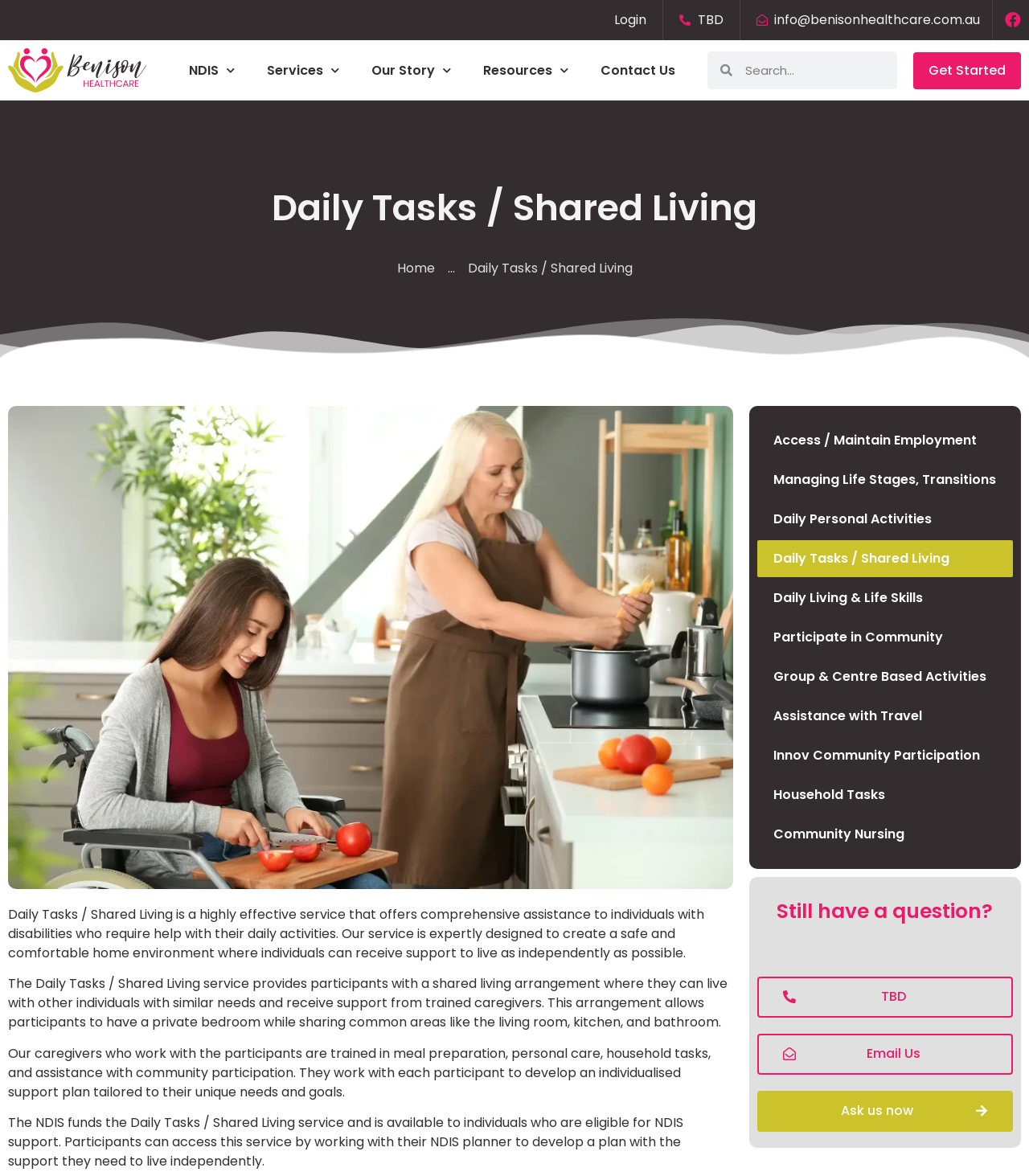Determine the bounding box coordinates of the clickable element to complete this instruction: "Get Started". Provide the coordinates in the format of four float numbers between 0 and 1, [left, top, right, bottom].

[0.888, 0.044, 0.992, 0.076]